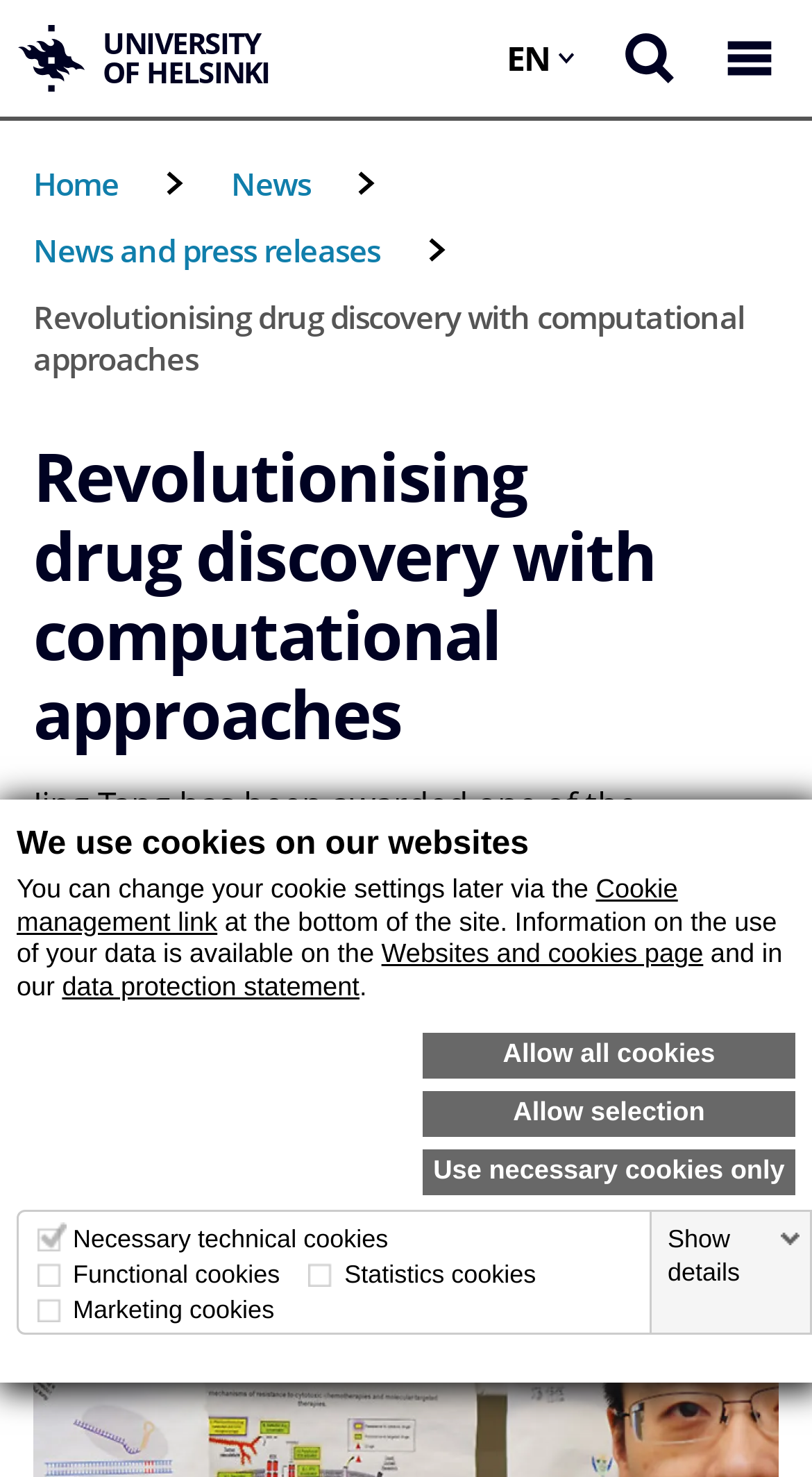Locate the bounding box coordinates of the element you need to click to accomplish the task described by this instruction: "View EIT in Europe Map".

None